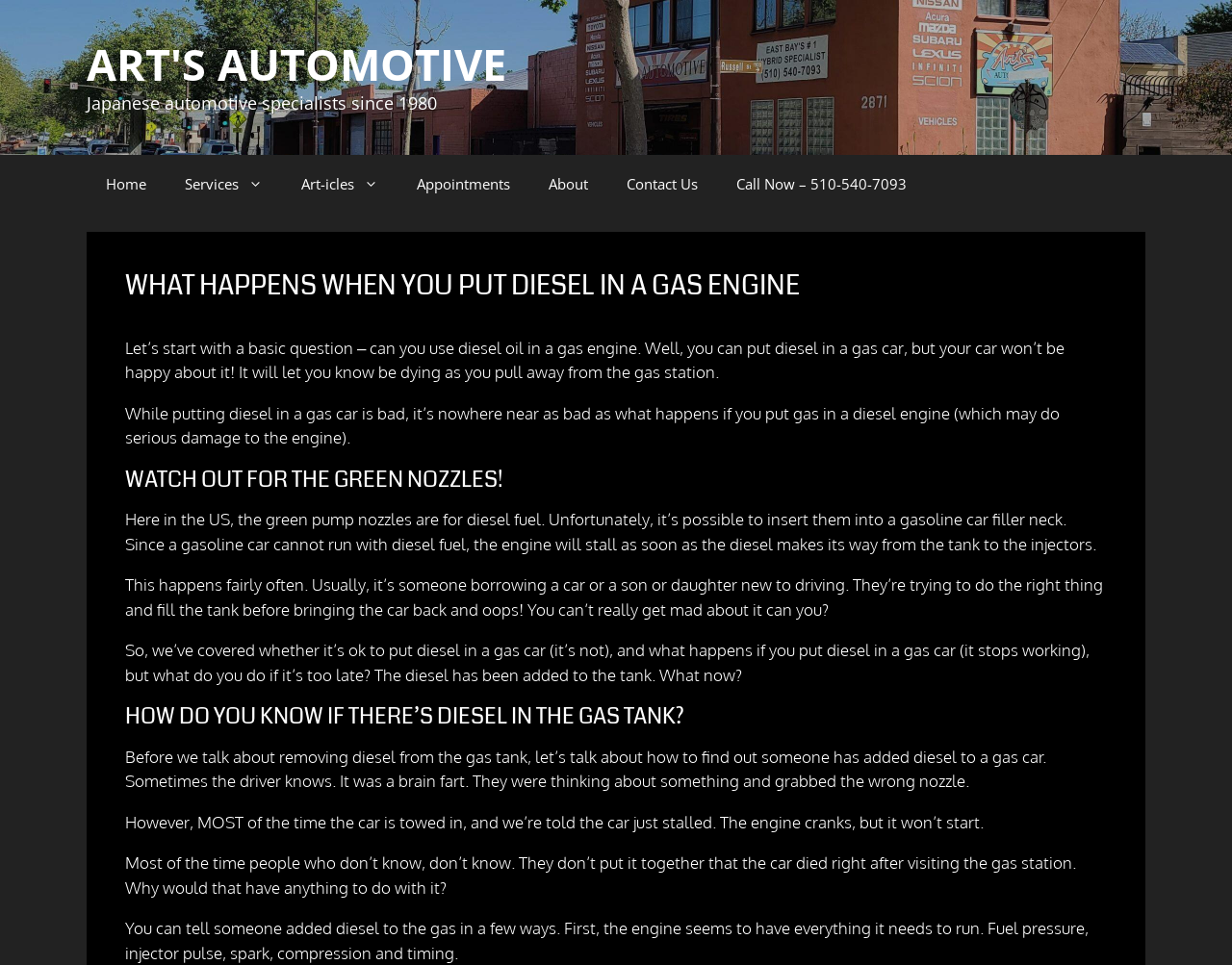How do you know if someone has added diesel to a gas car?
Please provide an in-depth and detailed response to the question.

According to the webpage, one way to know if someone has added diesel to a gas car is if the engine stalls, and the car is towed in with the engine cranking but not starting. This is mentioned in the section 'HOW DO YOU KNOW IF THERE’S DIESEL IN THE GAS TANK?'.